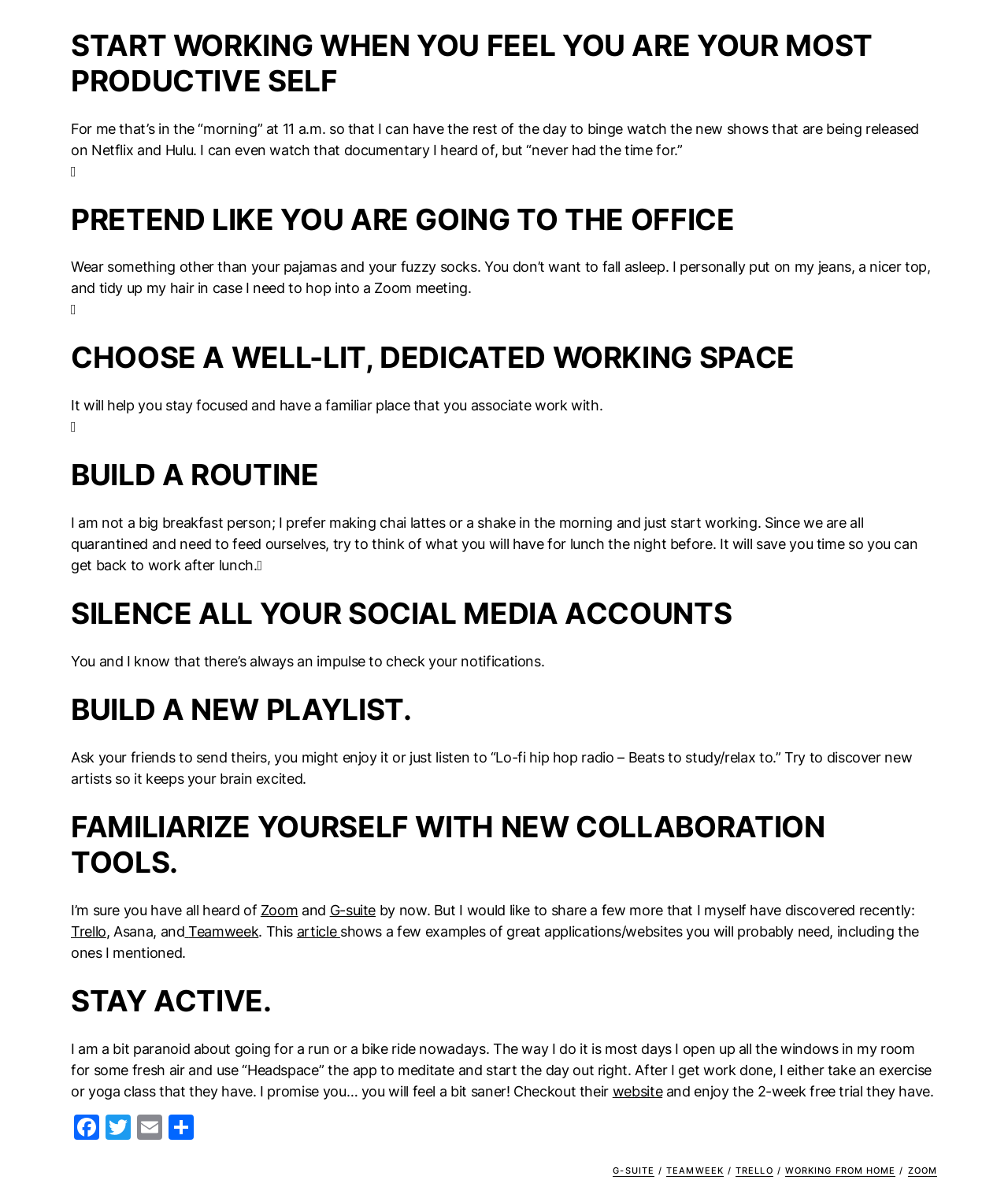Given the description "How to Pay", provide the bounding box coordinates of the corresponding UI element.

None